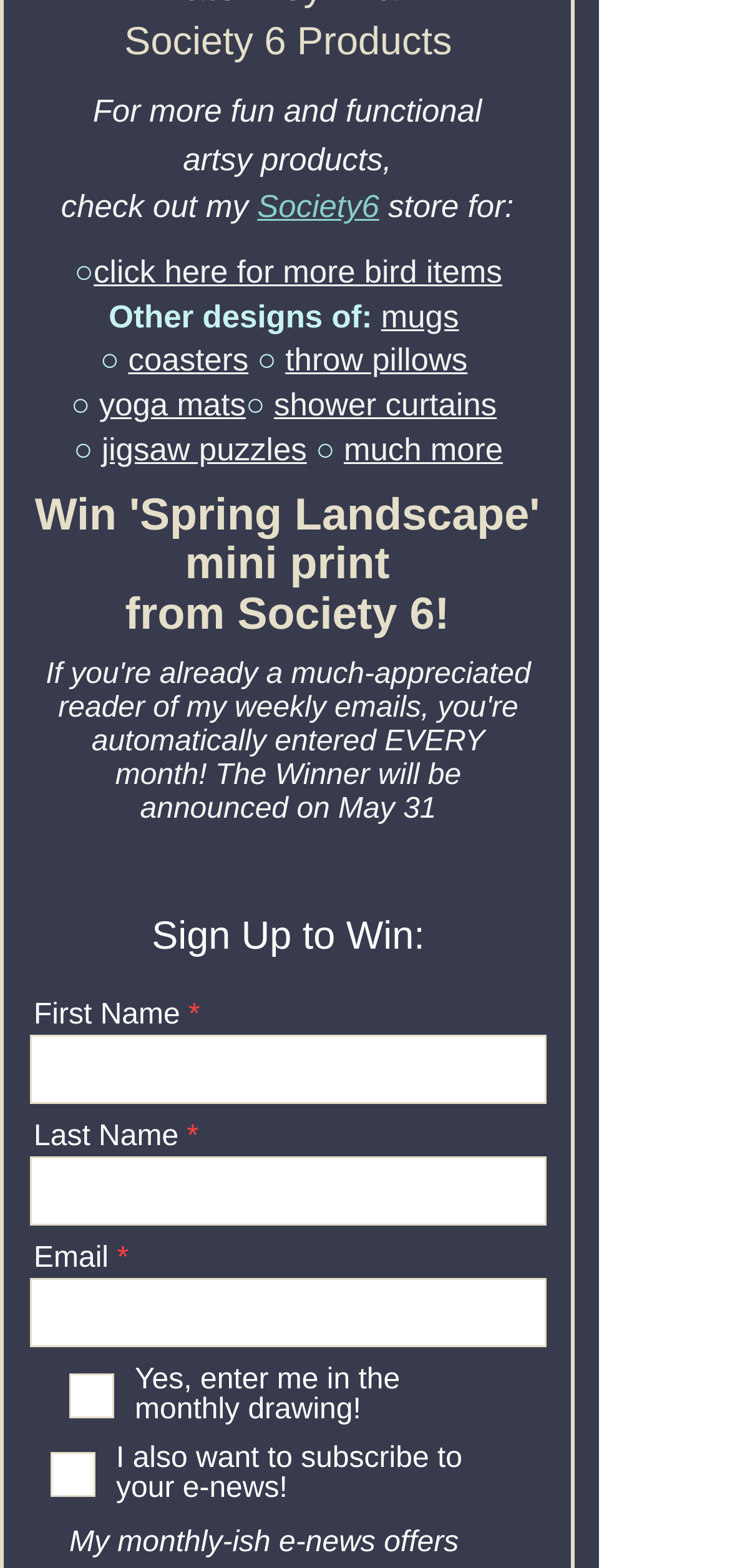Please determine the bounding box coordinates of the area that needs to be clicked to complete this task: 'Check Yes, enter me in the monthly drawing!'. The coordinates must be four float numbers between 0 and 1, formatted as [left, top, right, bottom].

[0.095, 0.883, 0.128, 0.898]